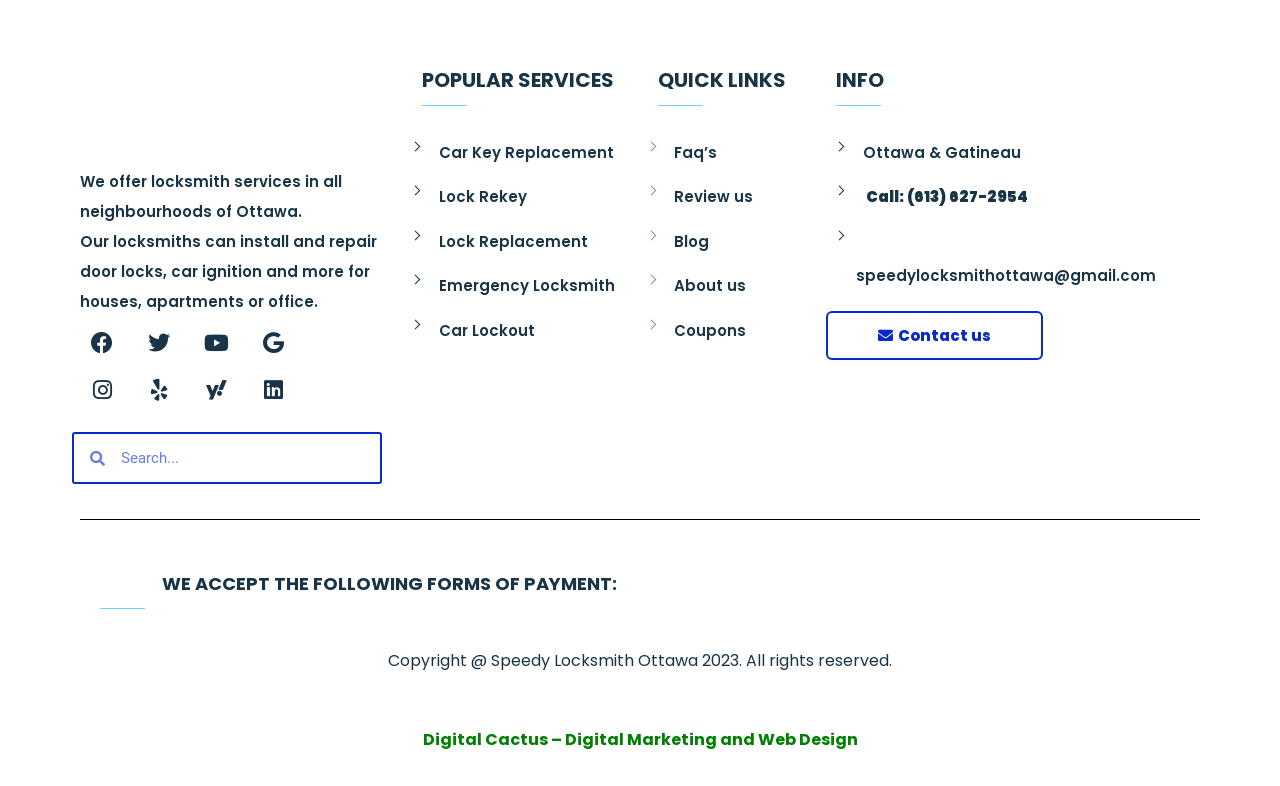Pinpoint the bounding box coordinates of the element you need to click to execute the following instruction: "Search for locksmith services". The bounding box should be represented by four float numbers between 0 and 1, in the format [left, top, right, bottom].

[0.058, 0.553, 0.297, 0.614]